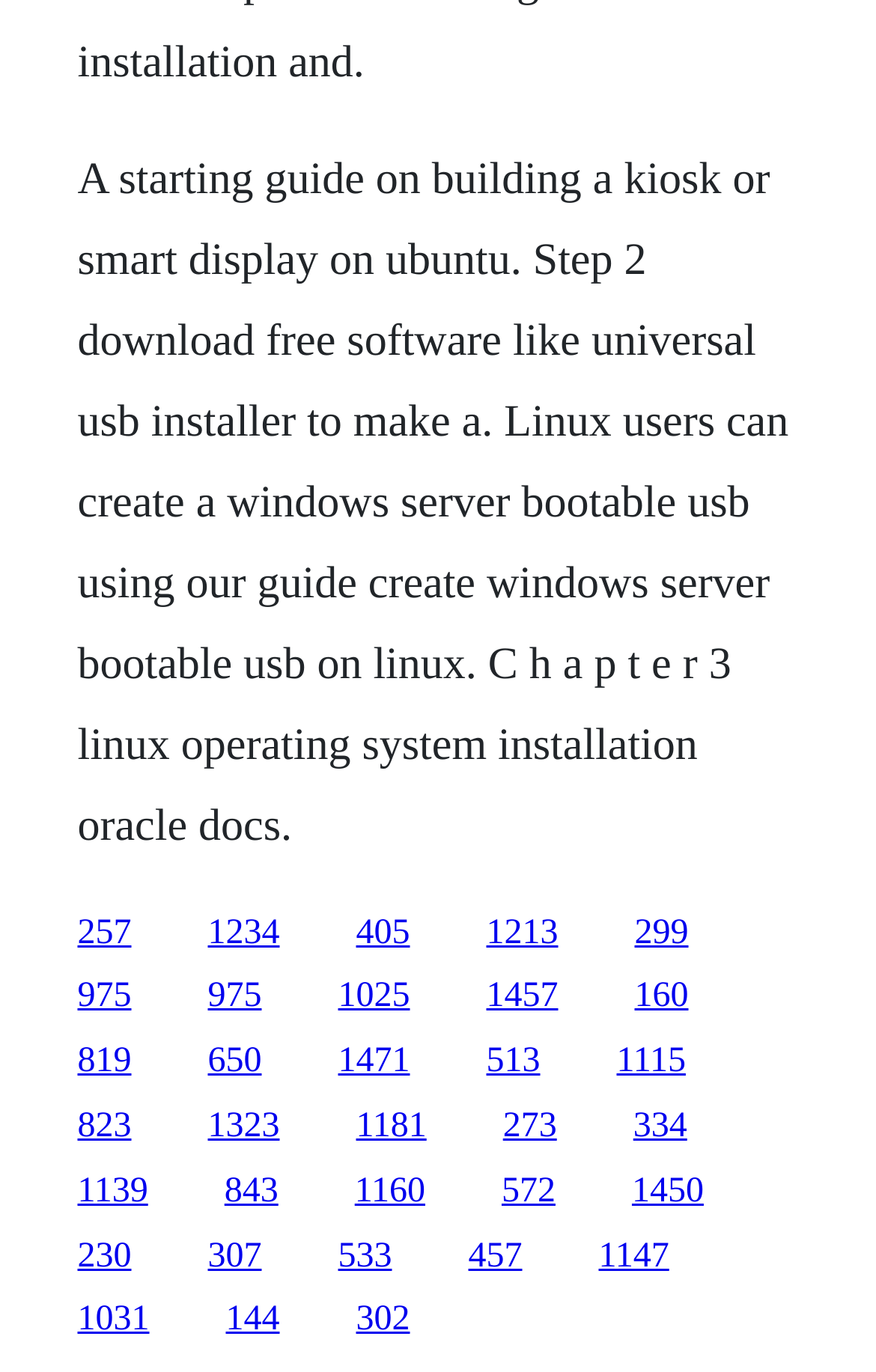Pinpoint the bounding box coordinates of the area that should be clicked to complete the following instruction: "Share on Facebook". The coordinates must be given as four float numbers between 0 and 1, i.e., [left, top, right, bottom].

None